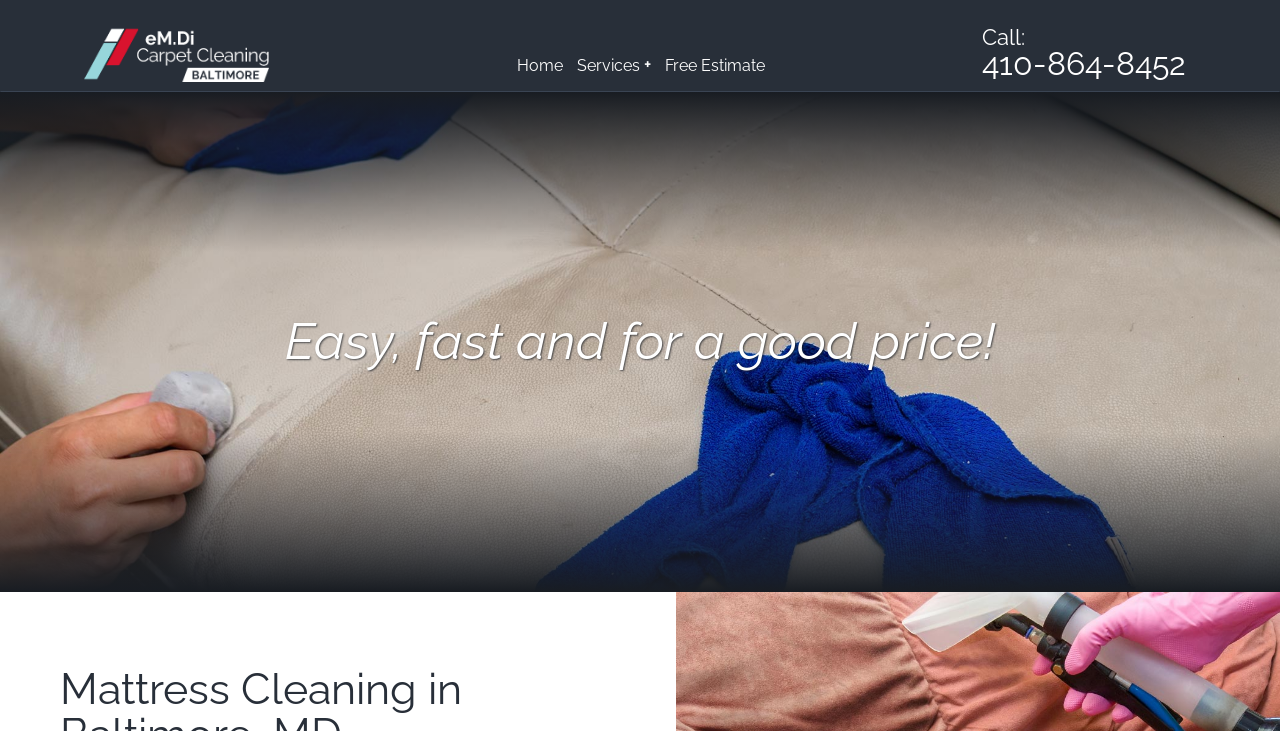Using the provided element description, identify the bounding box coordinates as (top-left x, top-left y, bottom-right x, bottom-right y). Ensure all values are between 0 and 1. Description: 410-864-8452

[0.767, 0.066, 0.927, 0.109]